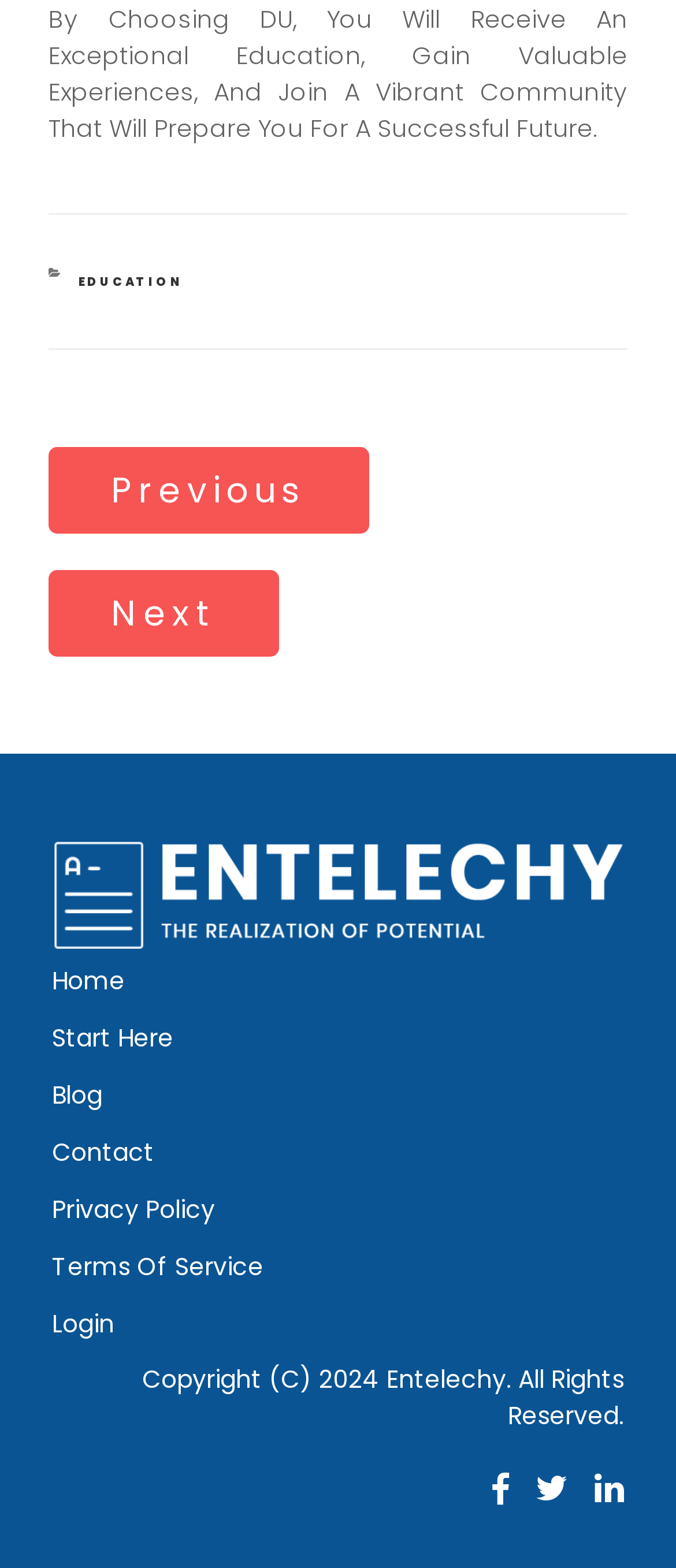Please answer the following question using a single word or phrase: 
How many empty links are there at the bottom?

3